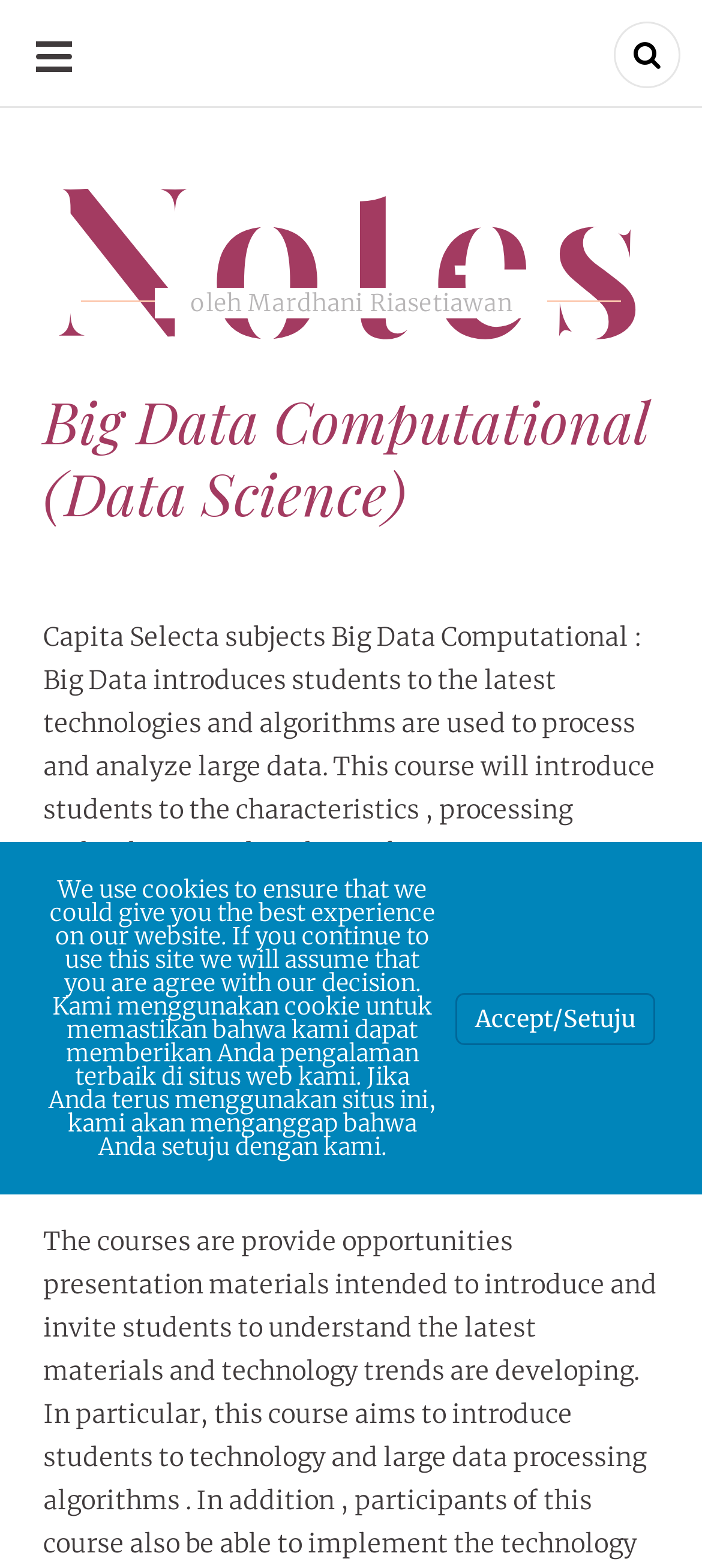Please give a one-word or short phrase response to the following question: 
What is the name of the author?

Mardhani Riasetiawan